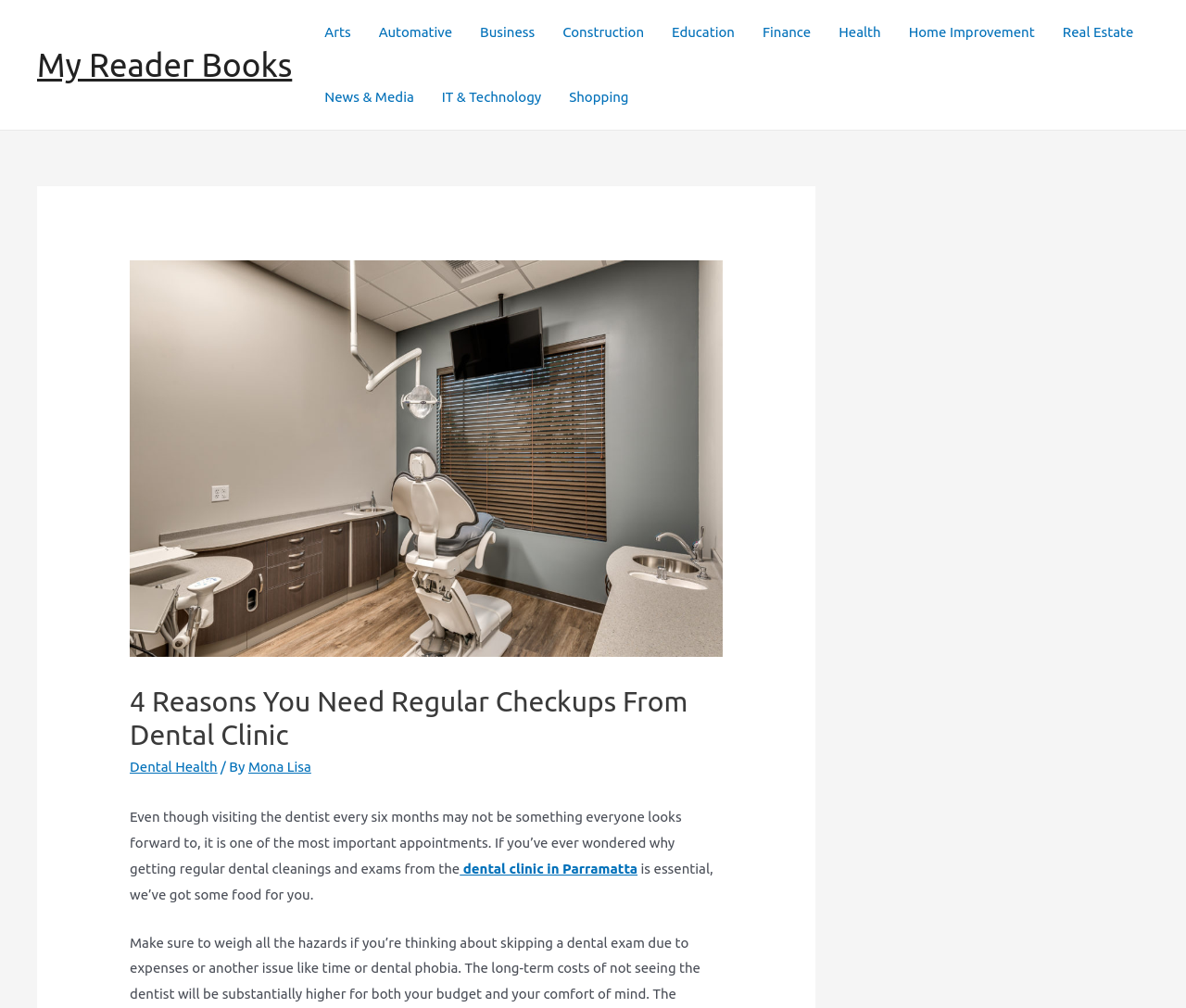Give a one-word or short phrase answer to this question: 
What is the topic of the article?

Dental Health